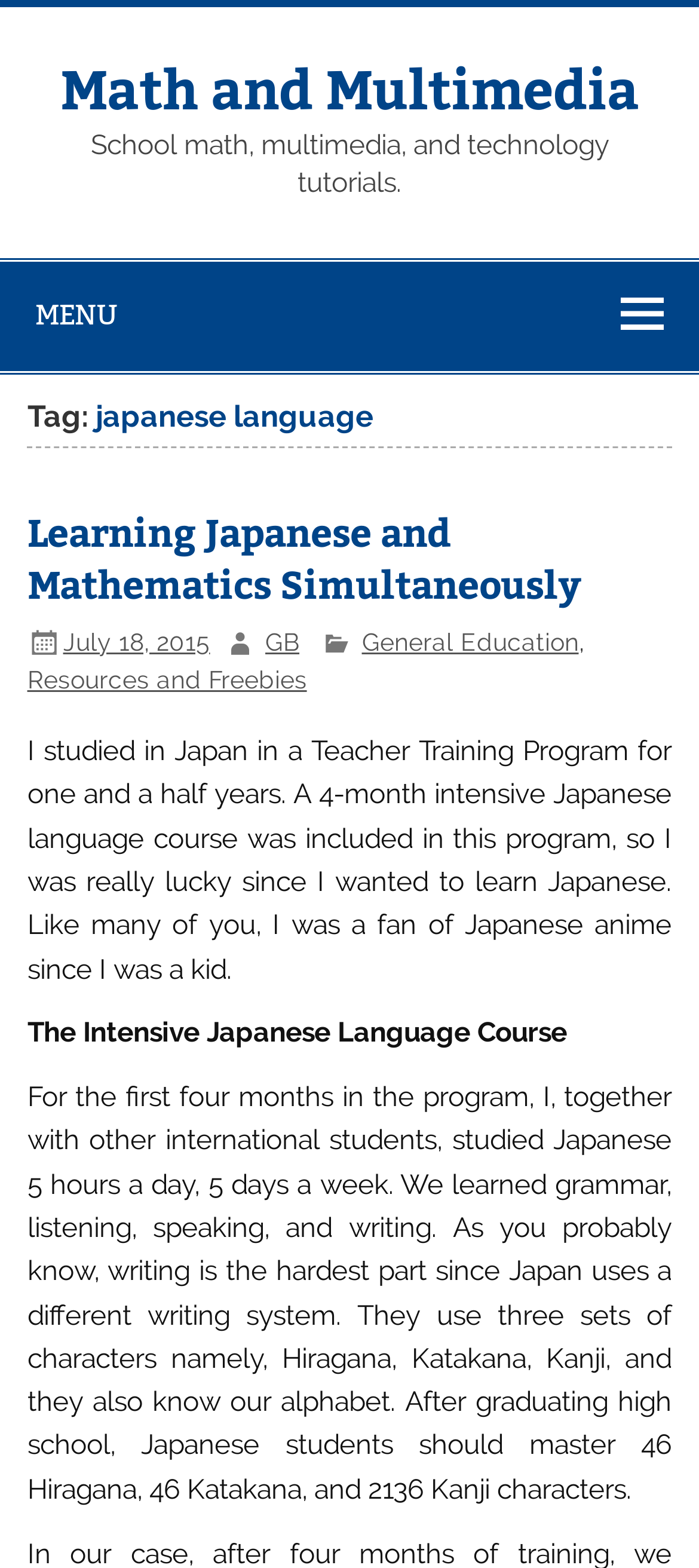From the webpage screenshot, predict the bounding box coordinates (top-left x, top-left y, bottom-right x, bottom-right y) for the UI element described here: General Education

[0.518, 0.4, 0.828, 0.418]